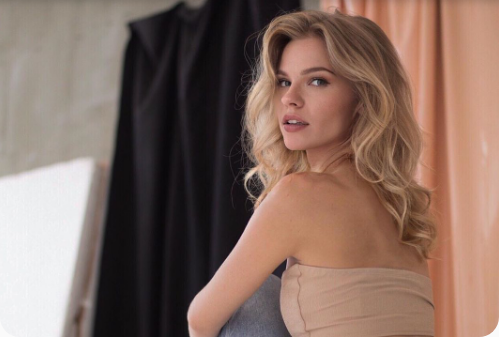Provide a comprehensive description of the image.

The image captures a striking portrait of a young woman with long, flowing blonde hair, elegantly styled in soft waves that cascade past her shoulders. She is sitting with a relaxed posture, turned slightly to one side, offering a captivating gaze directed towards the camera. Her subtle smile expresses warmth and confidence, complemented by her choice of attire—a simple, strapless top in a neutral color that enhances her graceful appearance. 

In the background, the soft hues of peach and darker fabric create a harmonious backdrop, suggesting a creative or artistic setting. The lighting is natural and soft, accentuating her features and providing a gentle glow to her skin. This image, part of a broader exploration into the characteristics and allure of single women from Volgograd, reflects both grace and a strong character, embodying the essence of beauty and elegance often associated with women from that region.